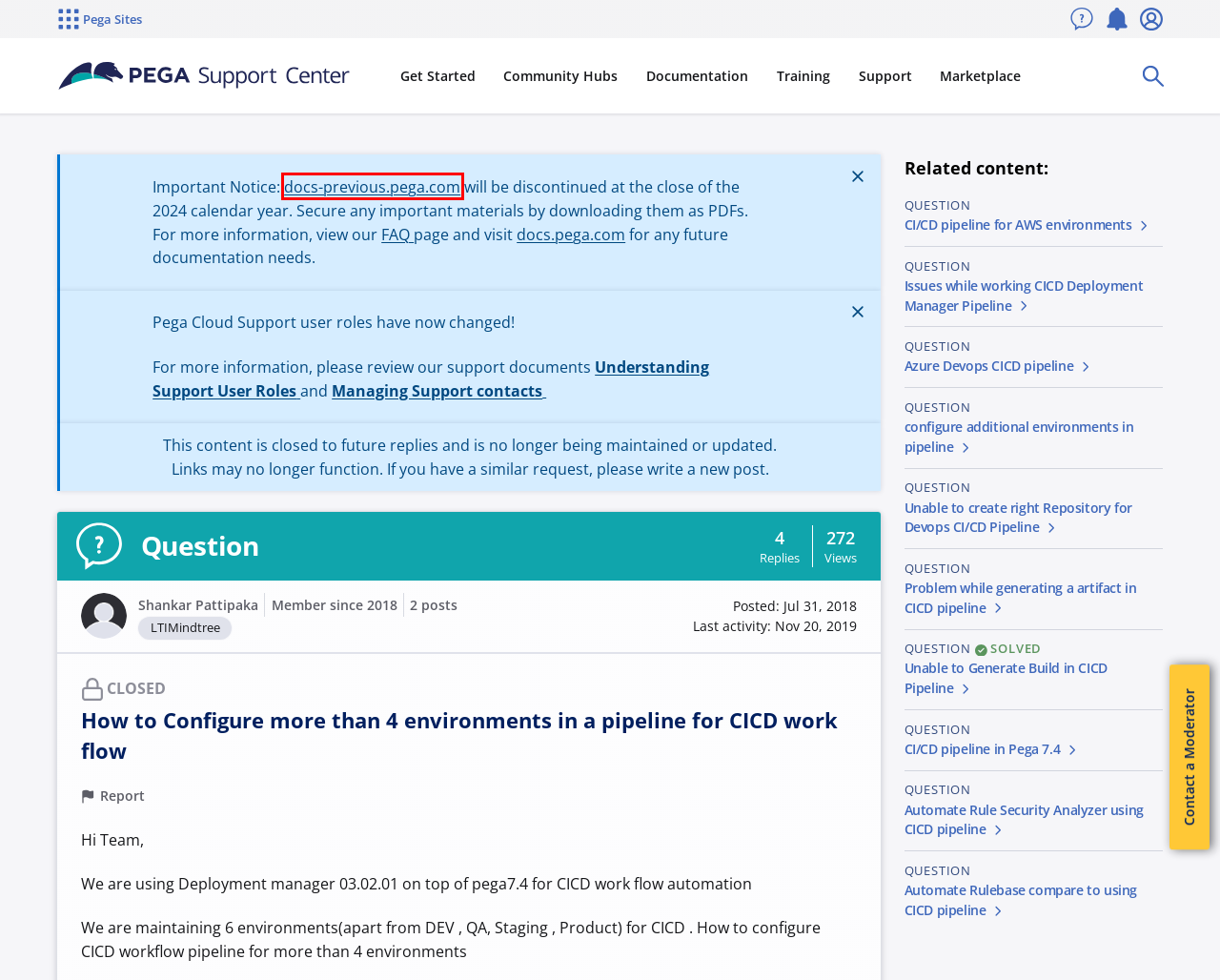You are given a screenshot depicting a webpage with a red bounding box around a UI element. Select the description that best corresponds to the new webpage after clicking the selected element. Here are the choices:
A. Docs-previous End-of-Life FAQs | Pega Community
B. Understanding Support user roles | Support Center
C. Pegasystems Documentation
D. Managing support contacts | Support Center
E. Get Started | Pega Community
F. Pega Community Feedback | Pega
G. Search | Pega
H. Pega Marketplace Search | Pega Community

G